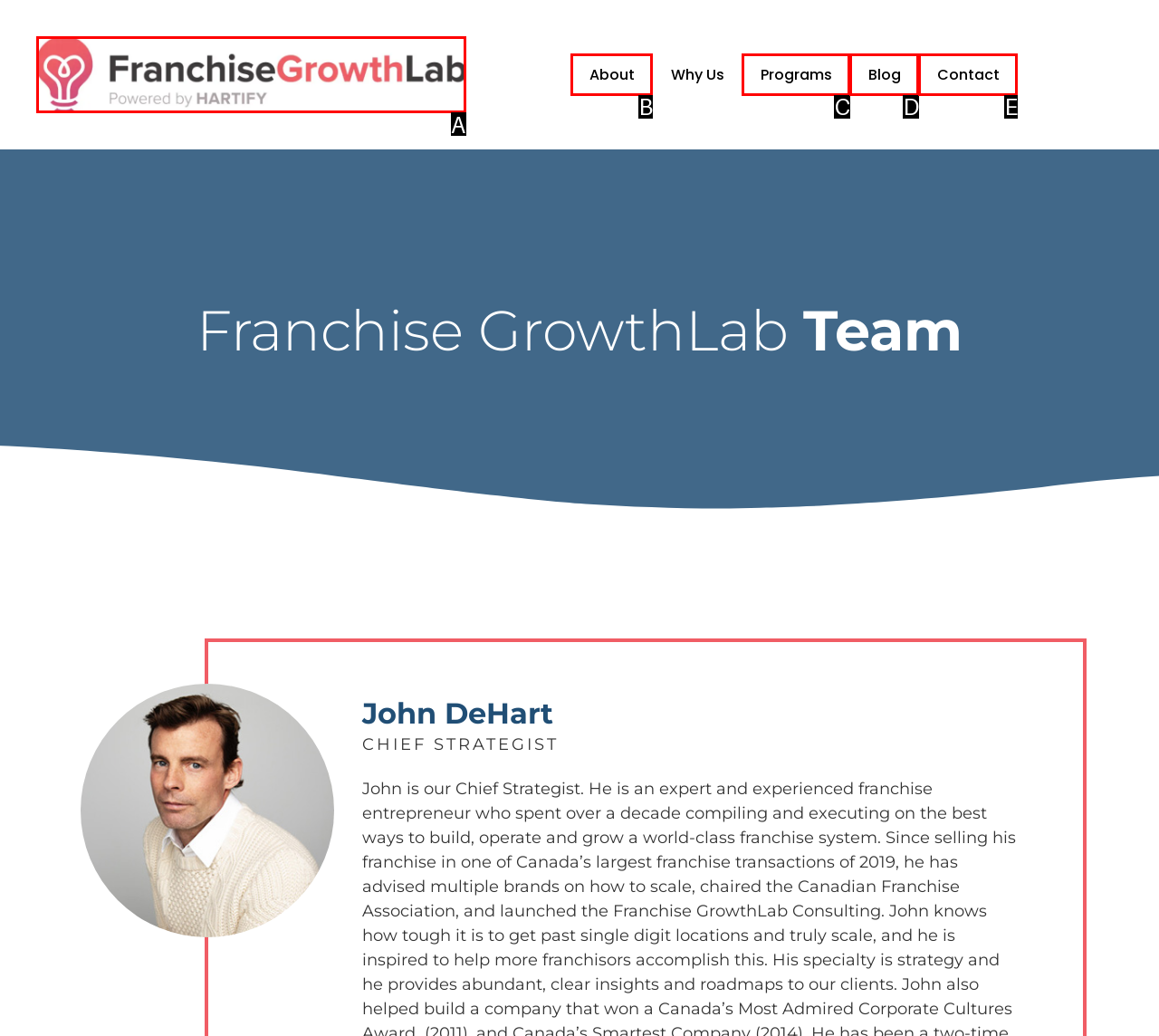Point out the option that aligns with the description: Contact
Provide the letter of the corresponding choice directly.

E